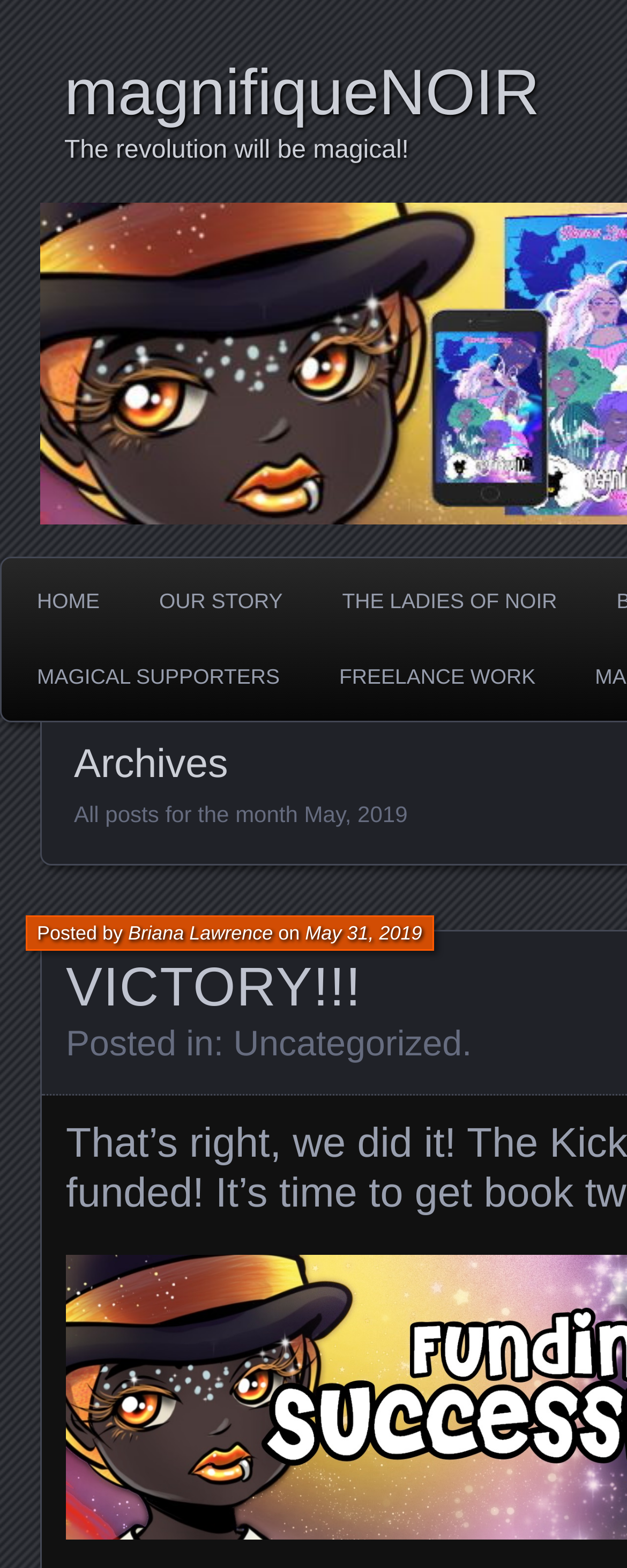Determine the bounding box coordinates for the UI element with the following description: "Our Story". The coordinates should be four float numbers between 0 and 1, represented as [left, top, right, bottom].

[0.215, 0.363, 0.489, 0.404]